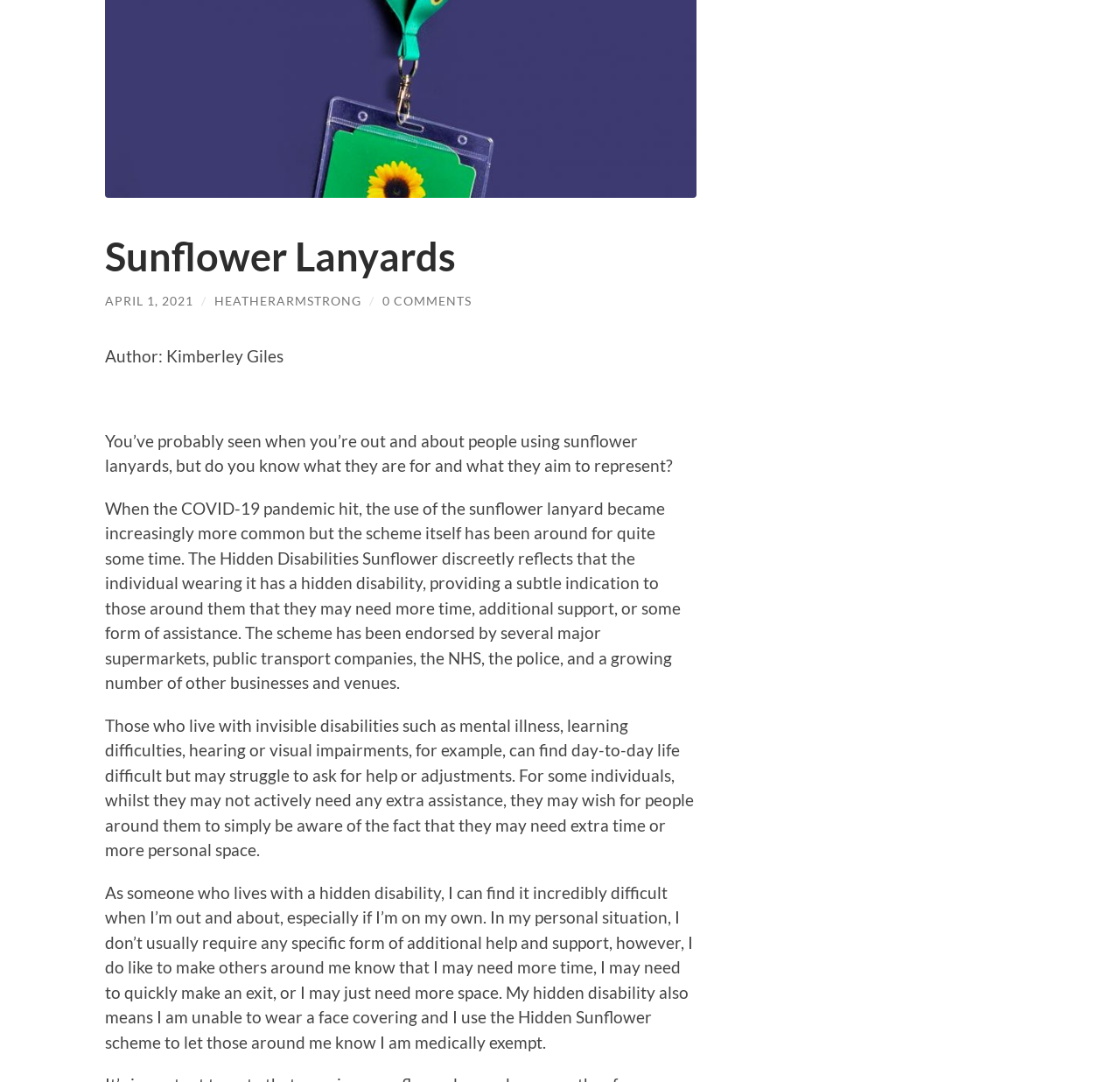Identify the bounding box for the UI element described as: "April 1, 2021". Ensure the coordinates are four float numbers between 0 and 1, formatted as [left, top, right, bottom].

[0.094, 0.271, 0.173, 0.285]